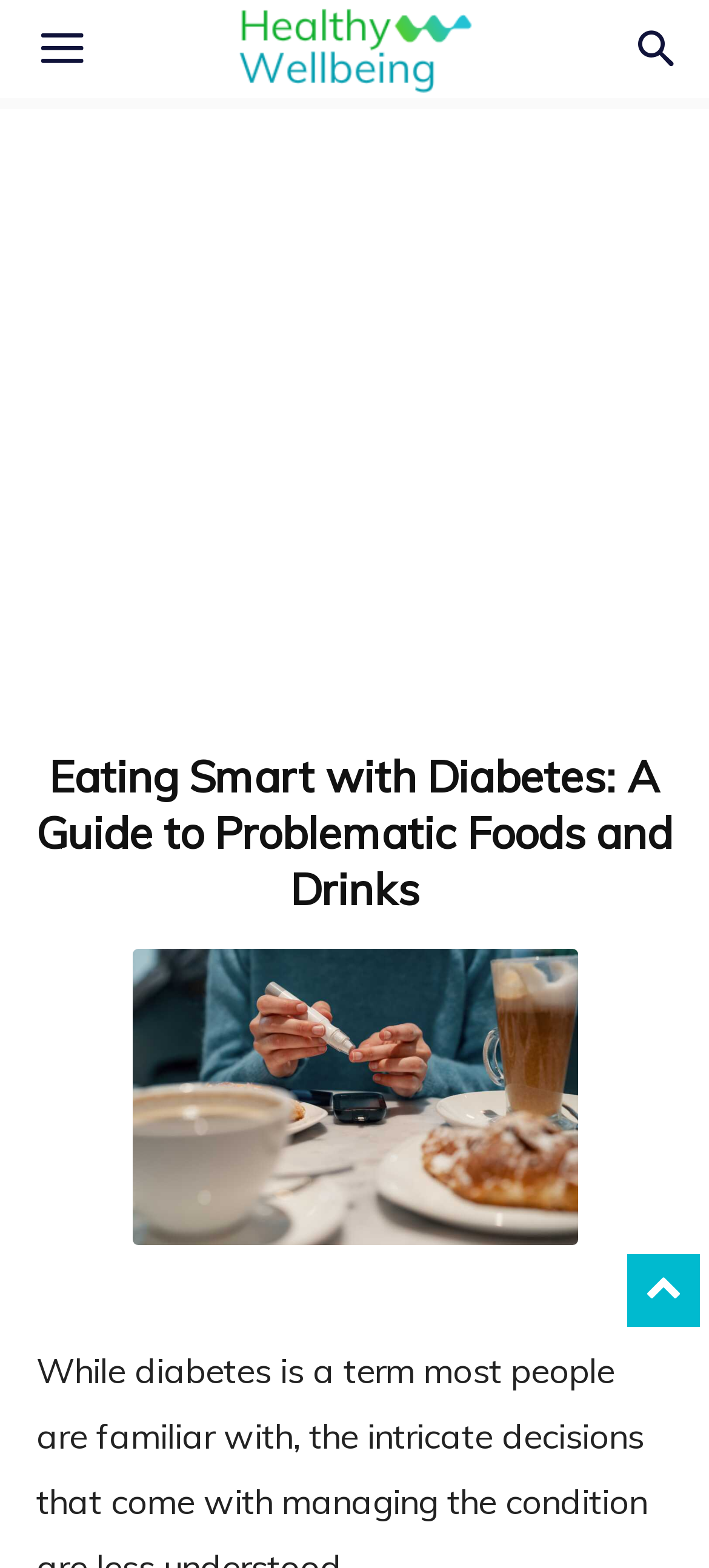Answer the question in one word or a short phrase:
What is the main image on the webpage?

Diabetes-related image